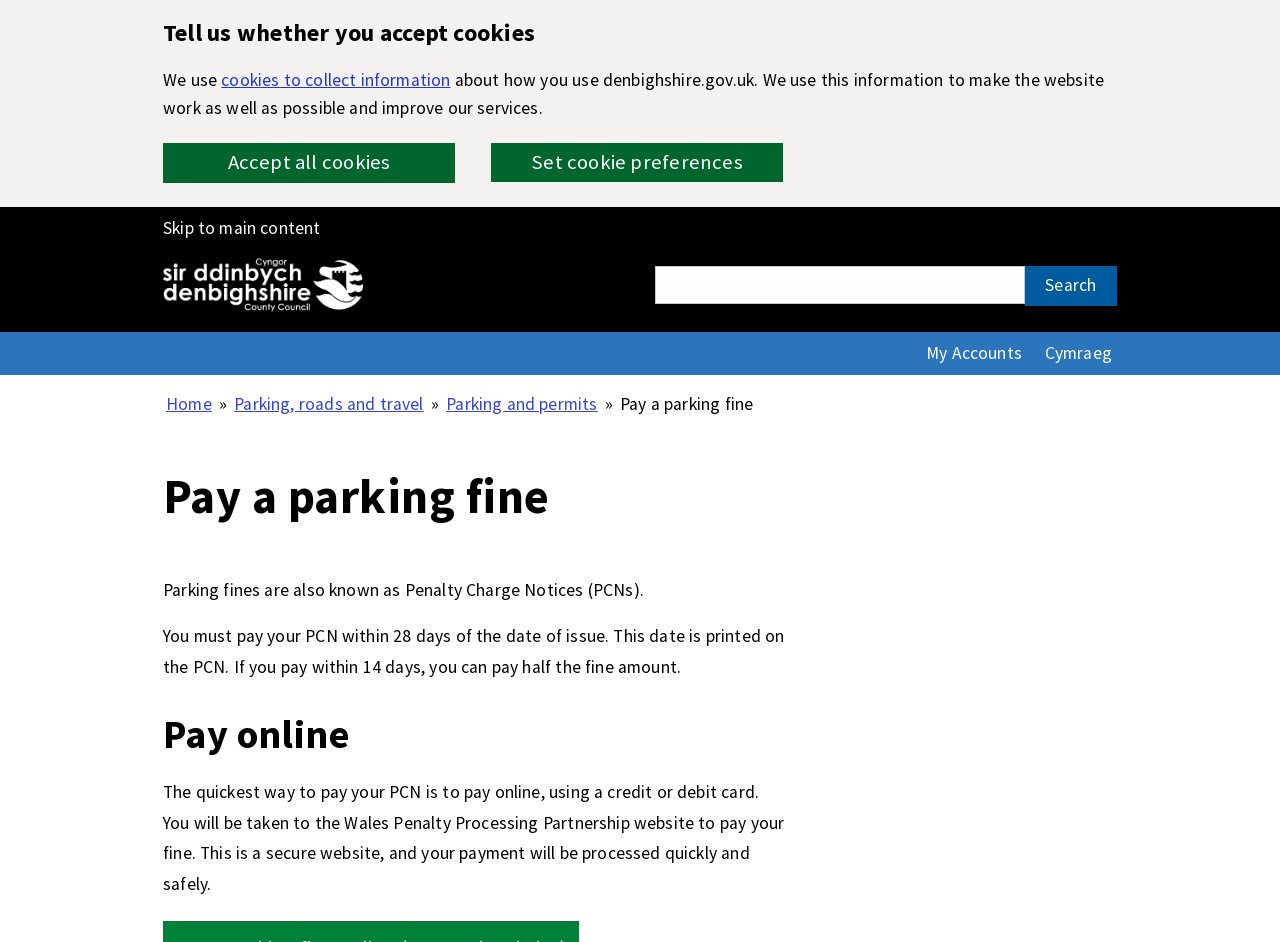Identify the coordinates of the bounding box for the element that must be clicked to accomplish the instruction: "Visit Denbighshire County Council".

[0.127, 0.272, 0.284, 0.335]